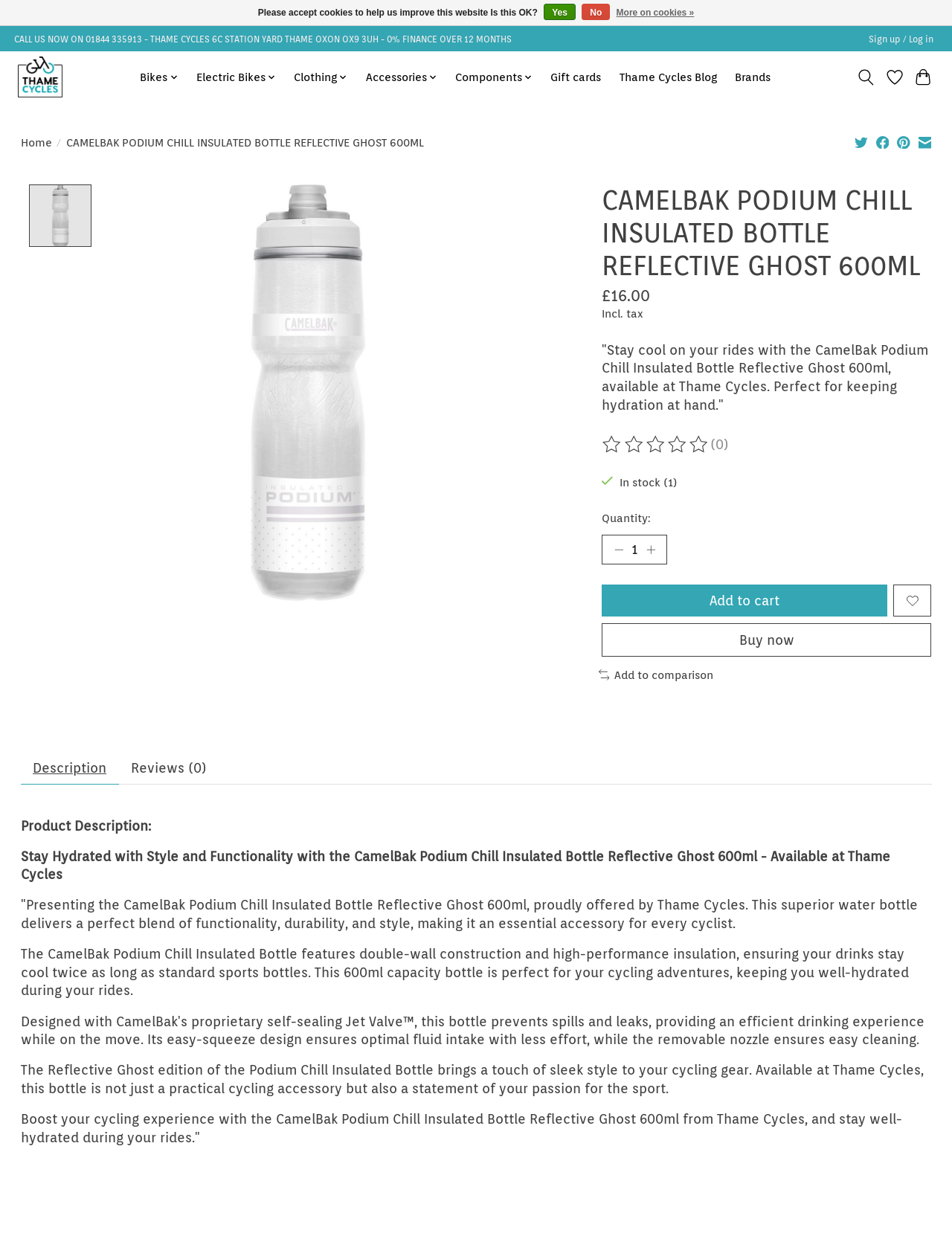Please identify the bounding box coordinates of the area that needs to be clicked to fulfill the following instruction: "Click the 'Bikes' link."

[0.141, 0.054, 0.193, 0.071]